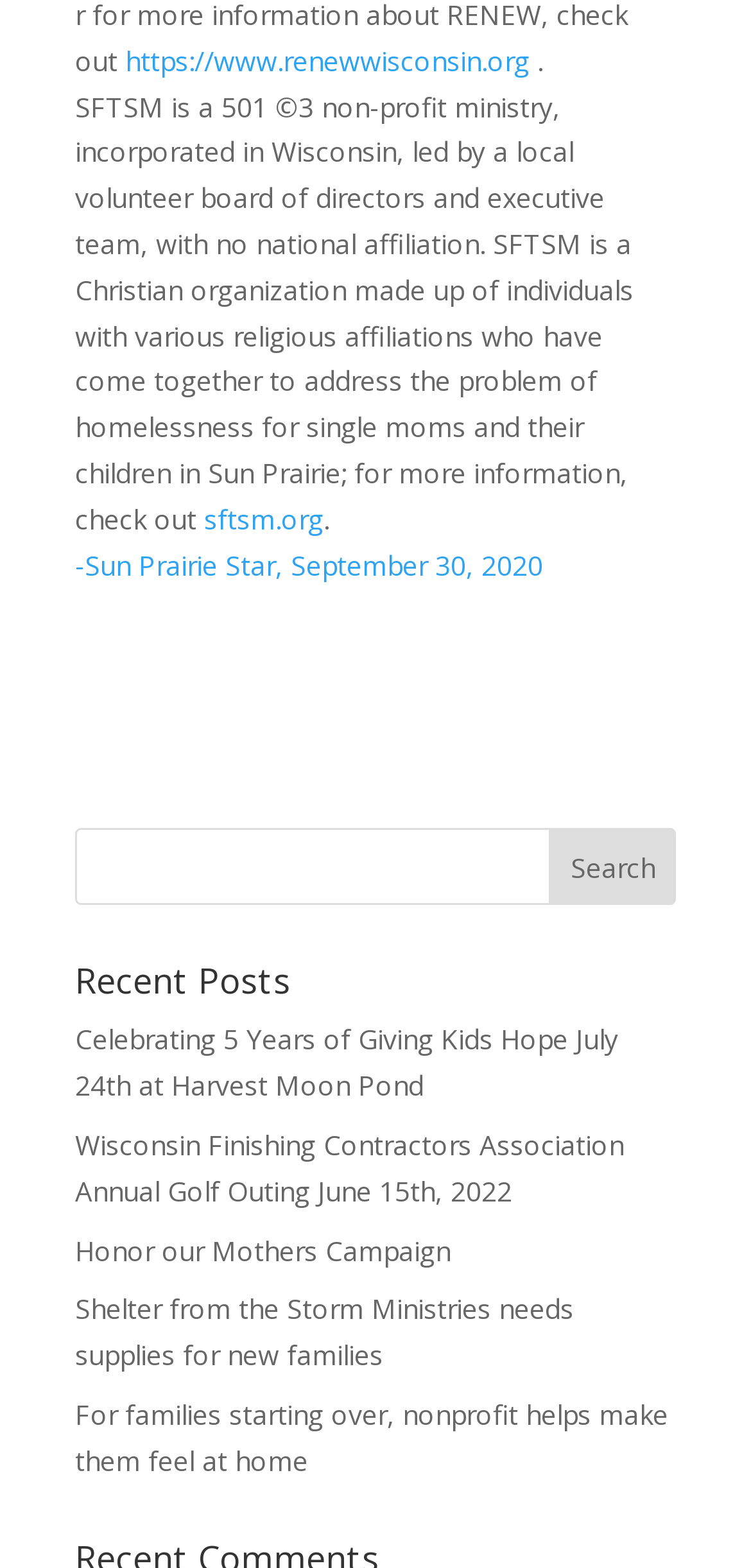Locate the bounding box coordinates of the element that should be clicked to execute the following instruction: "search for something".

[0.1, 0.528, 0.9, 0.578]